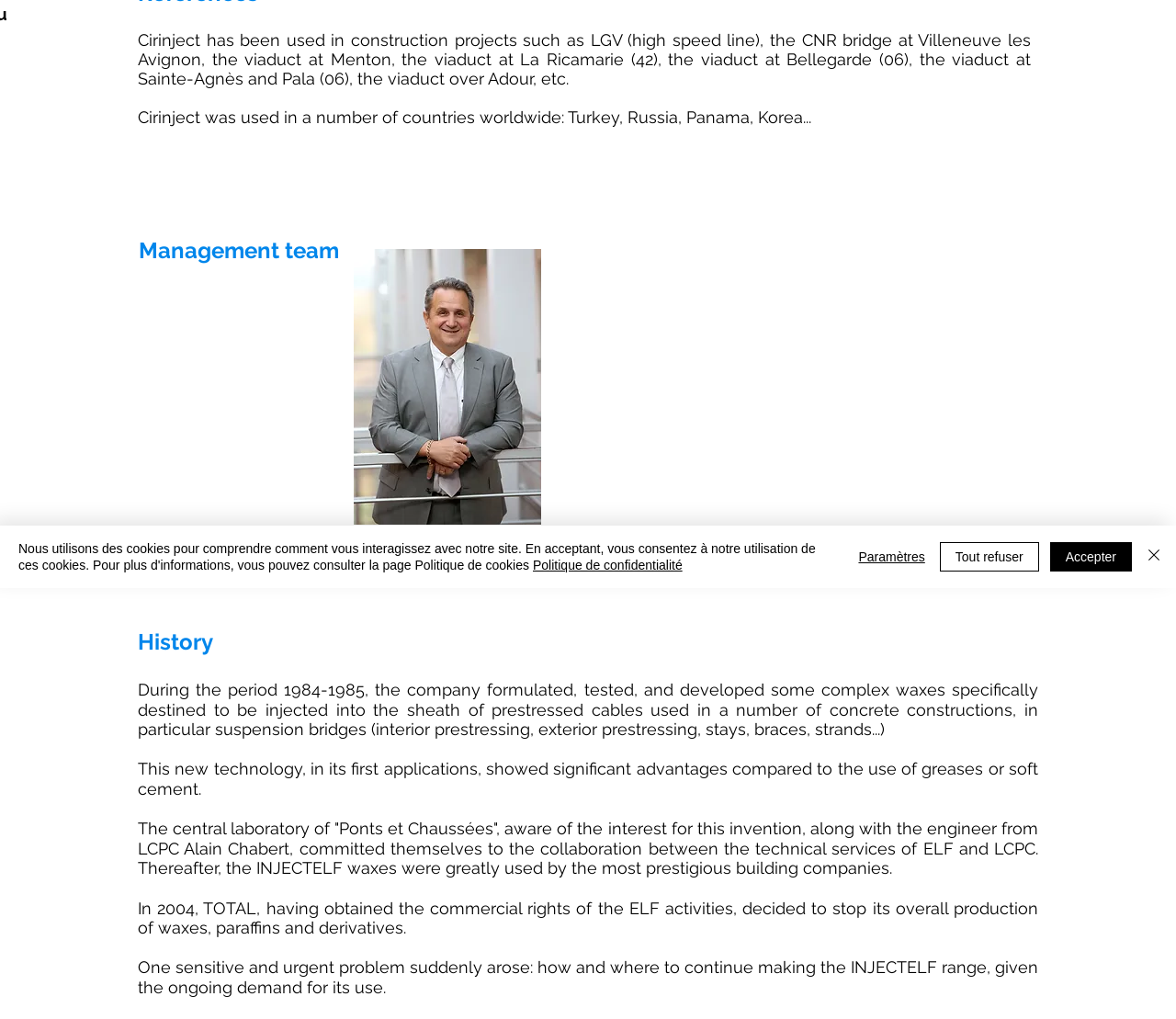Given the webpage screenshot, identify the bounding box of the UI element that matches this description: "Politique de confidentialité".

[0.453, 0.547, 0.58, 0.562]